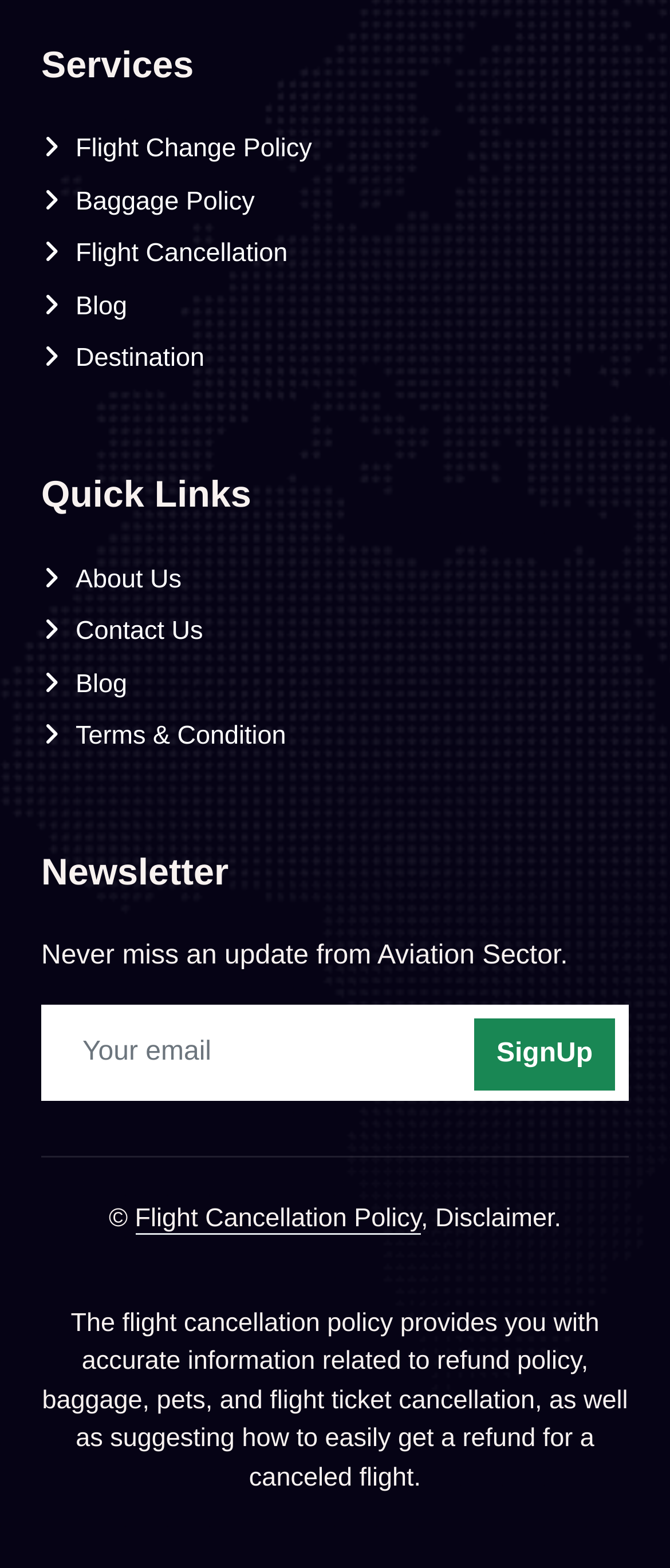What is the copyright symbol?
Based on the image, respond with a single word or phrase.

©